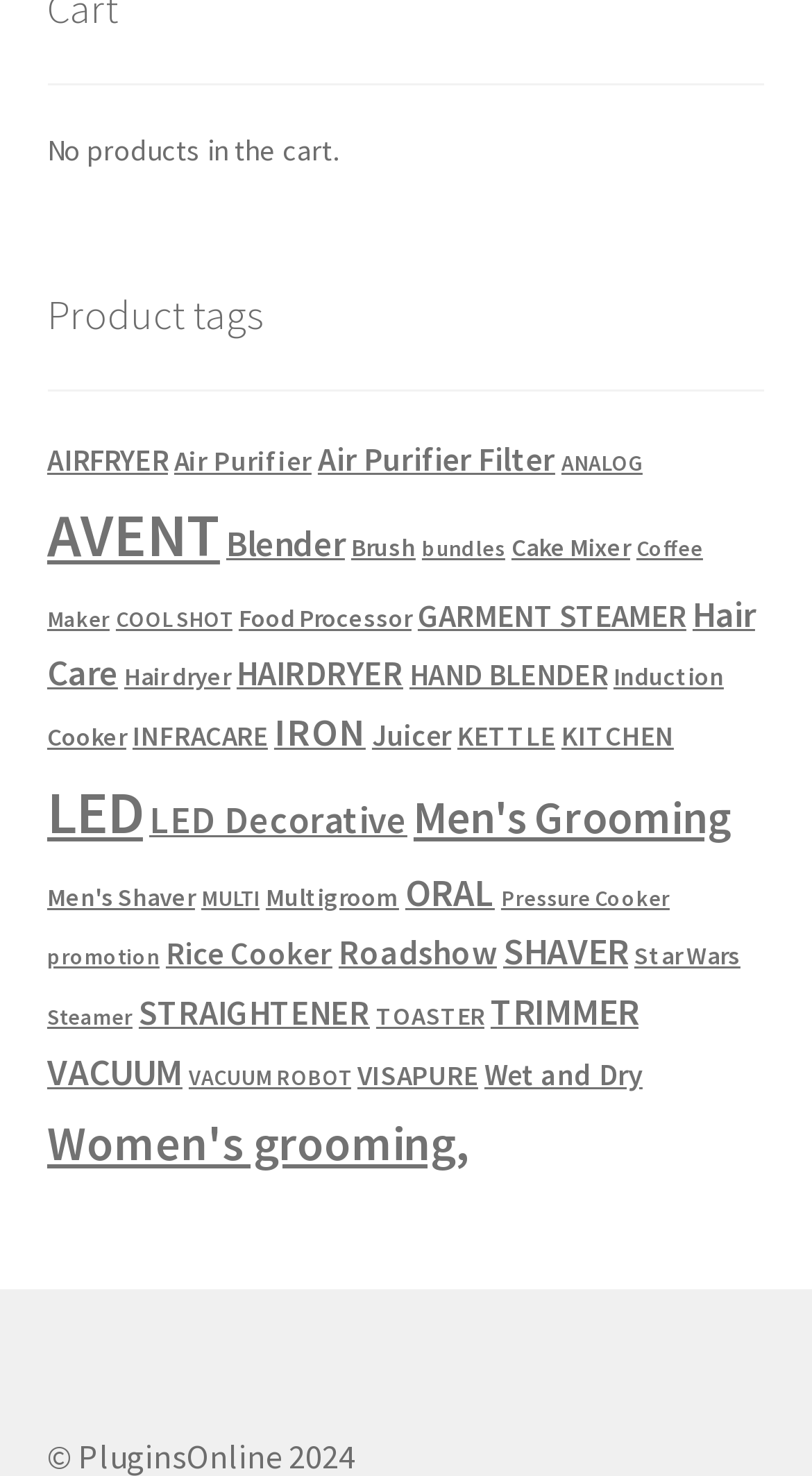Please provide a one-word or short phrase answer to the question:
How many products are under the 'AIRFRYER' category?

5